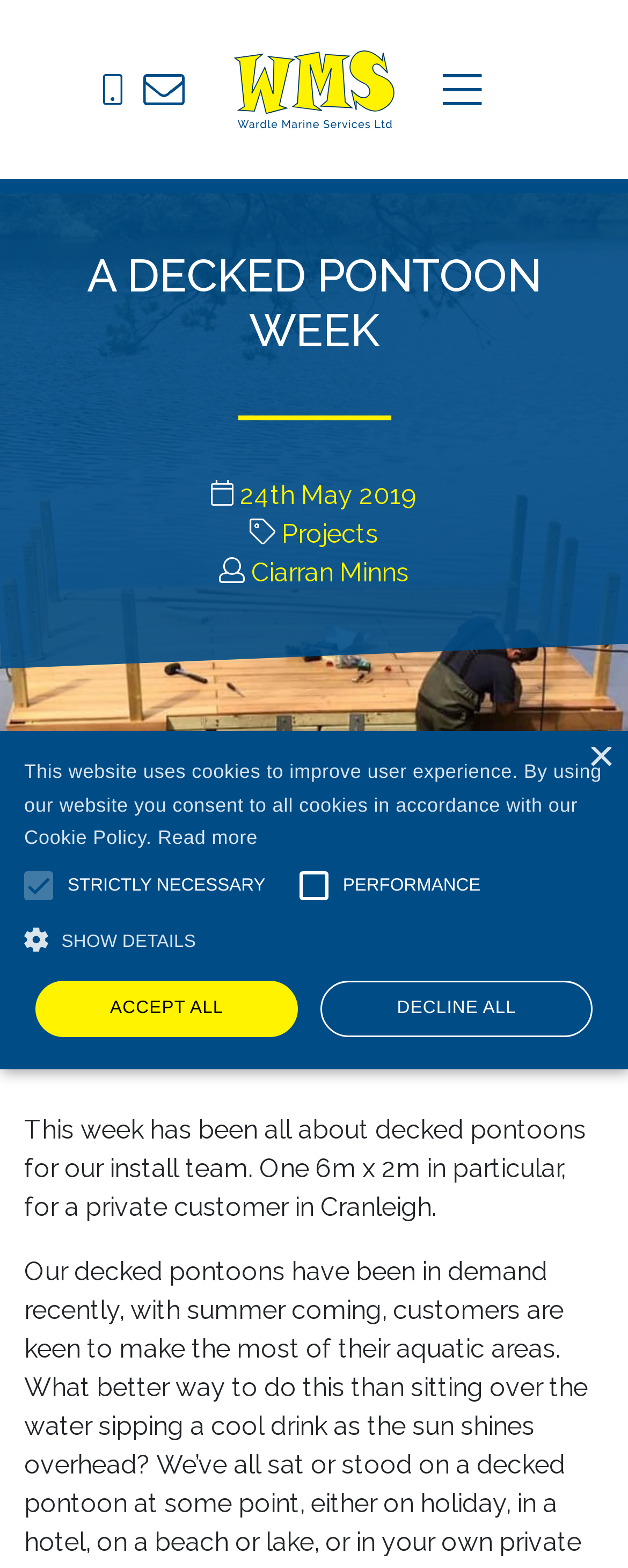What is the role of the person mentioned in the article?
Answer the question with a single word or phrase derived from the image.

Install team